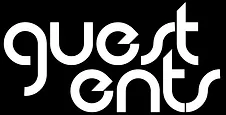Give an in-depth description of the image.

The image showcases the stylish logo of "GuestEnts," prominently displayed in a bold, modern font. The design features a striking contrast between the white text and a black background, enhancing the visual impact. The playful arrangement of the letters not only conveys a sense of creativity but also reflects the energetic and engaging nature of the performances offered by GuestEnts. Emphasizing both entertainment and artistry, this logo encapsulates the spirit of inviting guests to enjoy a unique blend of music and storytelling experiences.